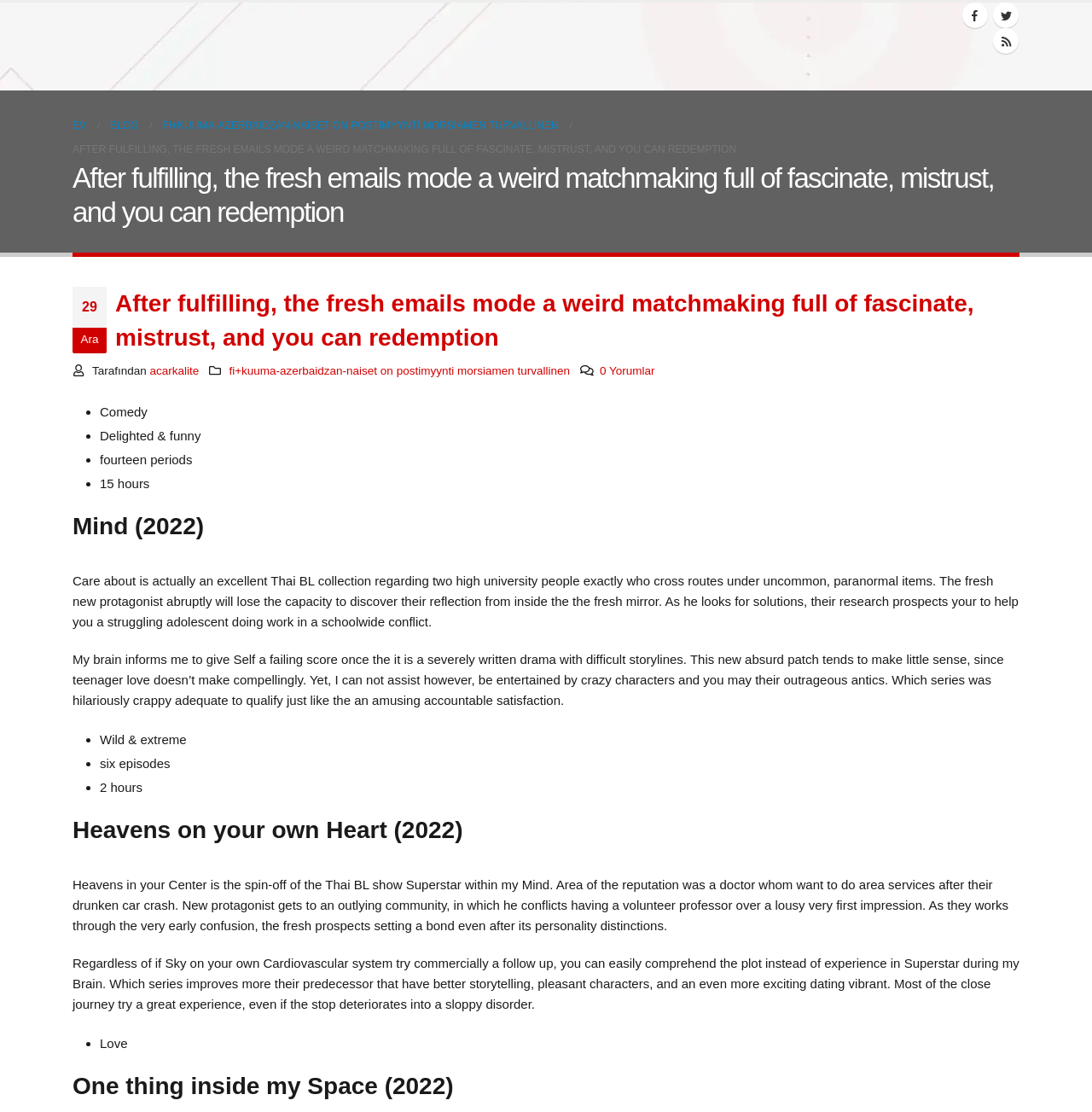Utilize the details in the image to give a detailed response to the question: What is the genre of the series 'Care about is'

The genre of the series 'Care about is' can be determined by looking at the list of genres provided in the webpage, which includes 'Comedy', 'Delighted & funny', and others. Therefore, the answer is 'Comedy'.